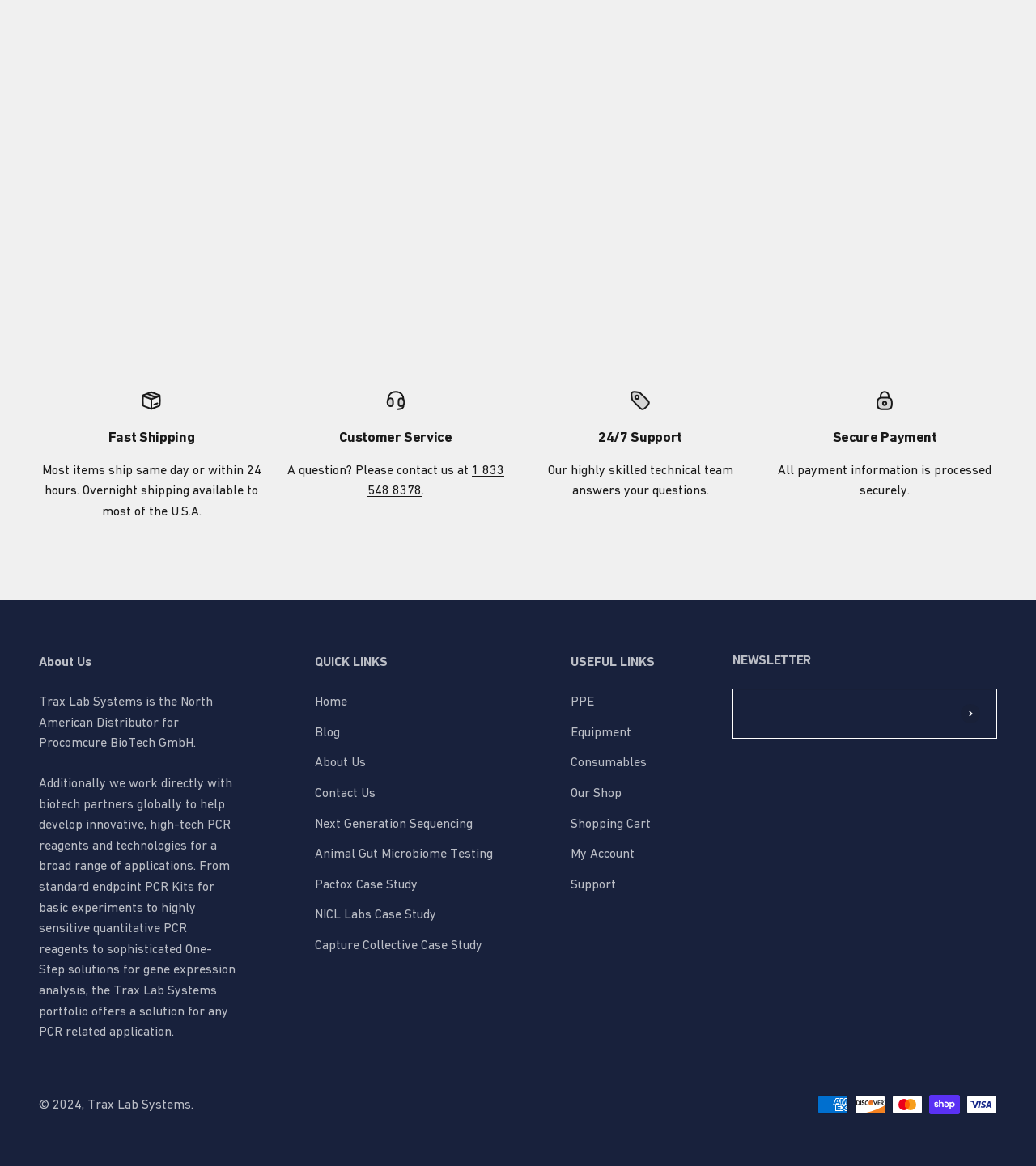Find the bounding box coordinates of the area that needs to be clicked in order to achieve the following instruction: "View the 'Next Generation Sequencing' page". The coordinates should be specified as four float numbers between 0 and 1, i.e., [left, top, right, bottom].

[0.304, 0.697, 0.456, 0.715]